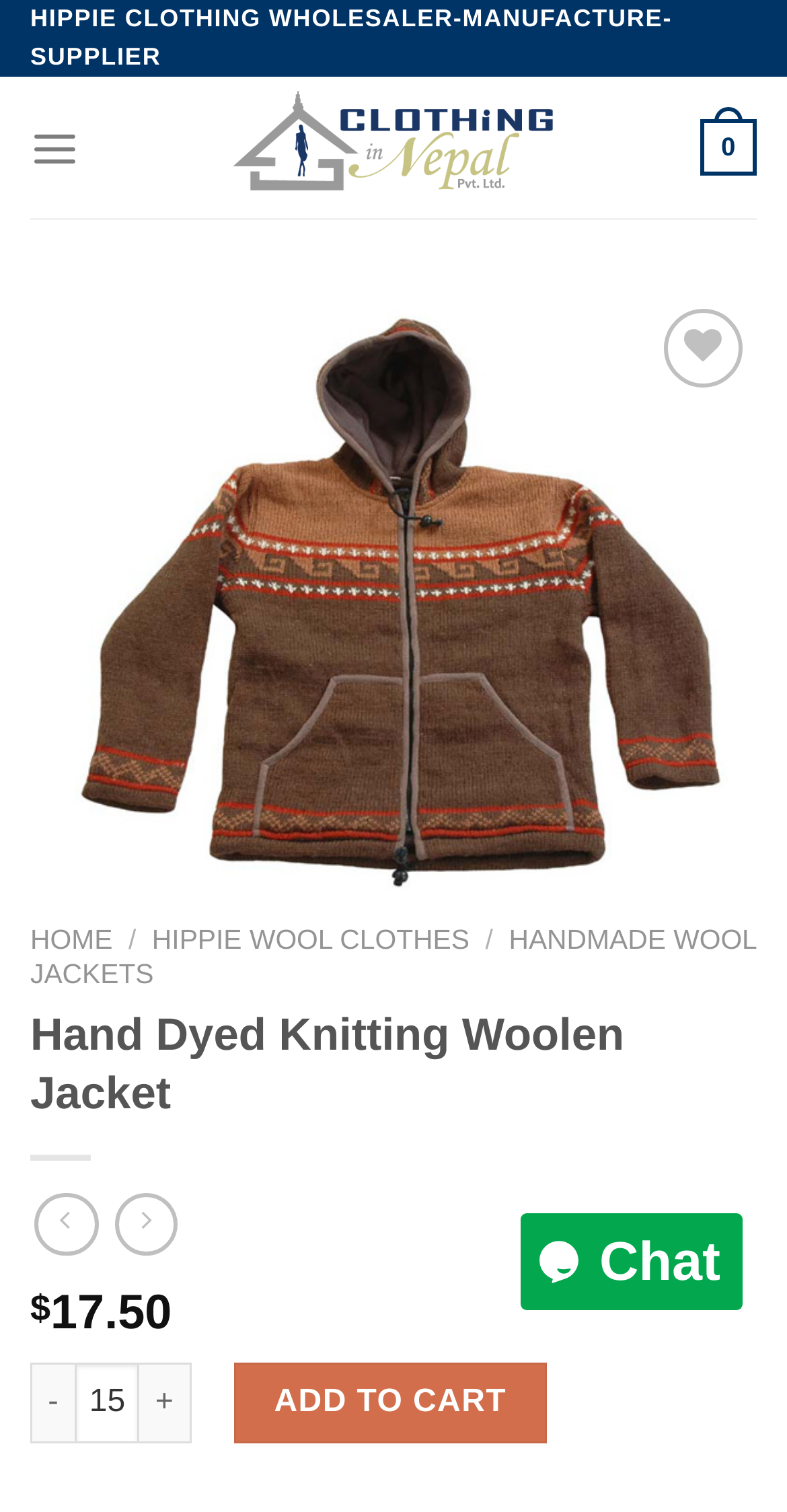How many navigation links are there on the top of the webpage?
Using the image, elaborate on the answer with as much detail as possible.

The navigation links can be found on the top of the webpage, where it says 'HOME', 'HIPPIE WOOL CLOTHES', 'HANDMADE WOOL JACKETS', and there is a '/' separator in between.